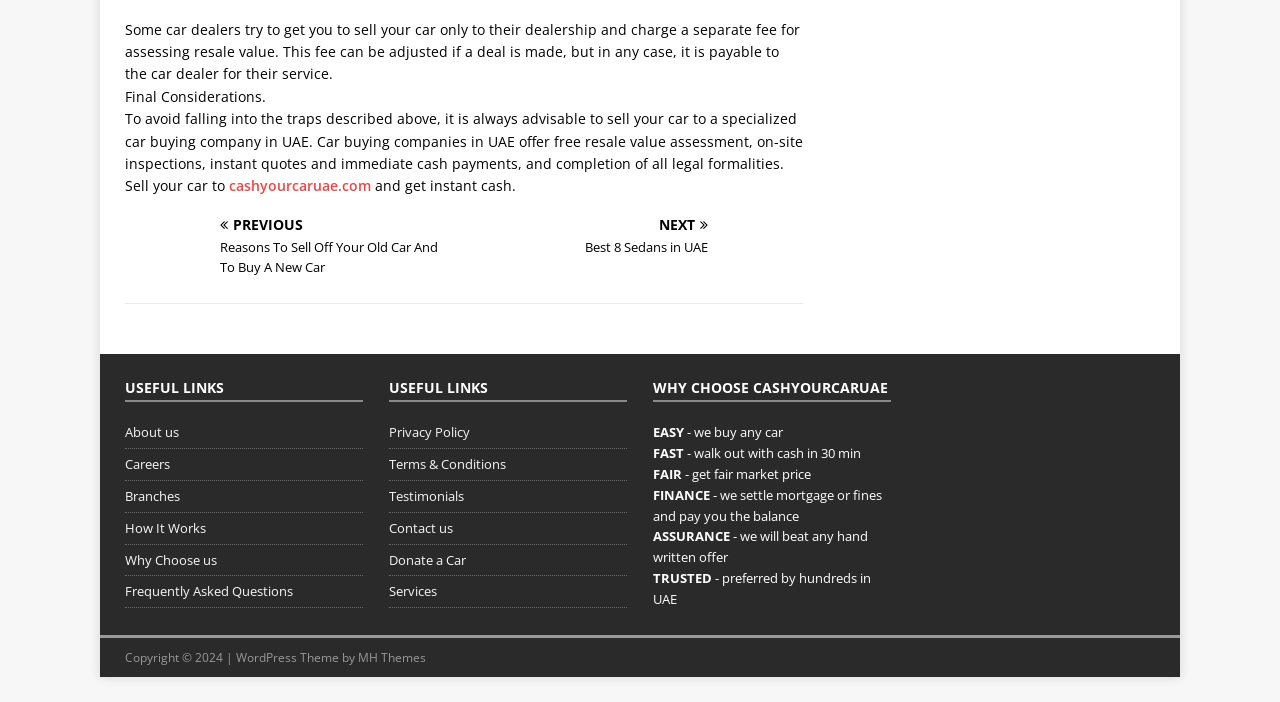Determine the bounding box coordinates for the region that must be clicked to execute the following instruction: "Visit 'About us' page".

[0.098, 0.602, 0.284, 0.639]